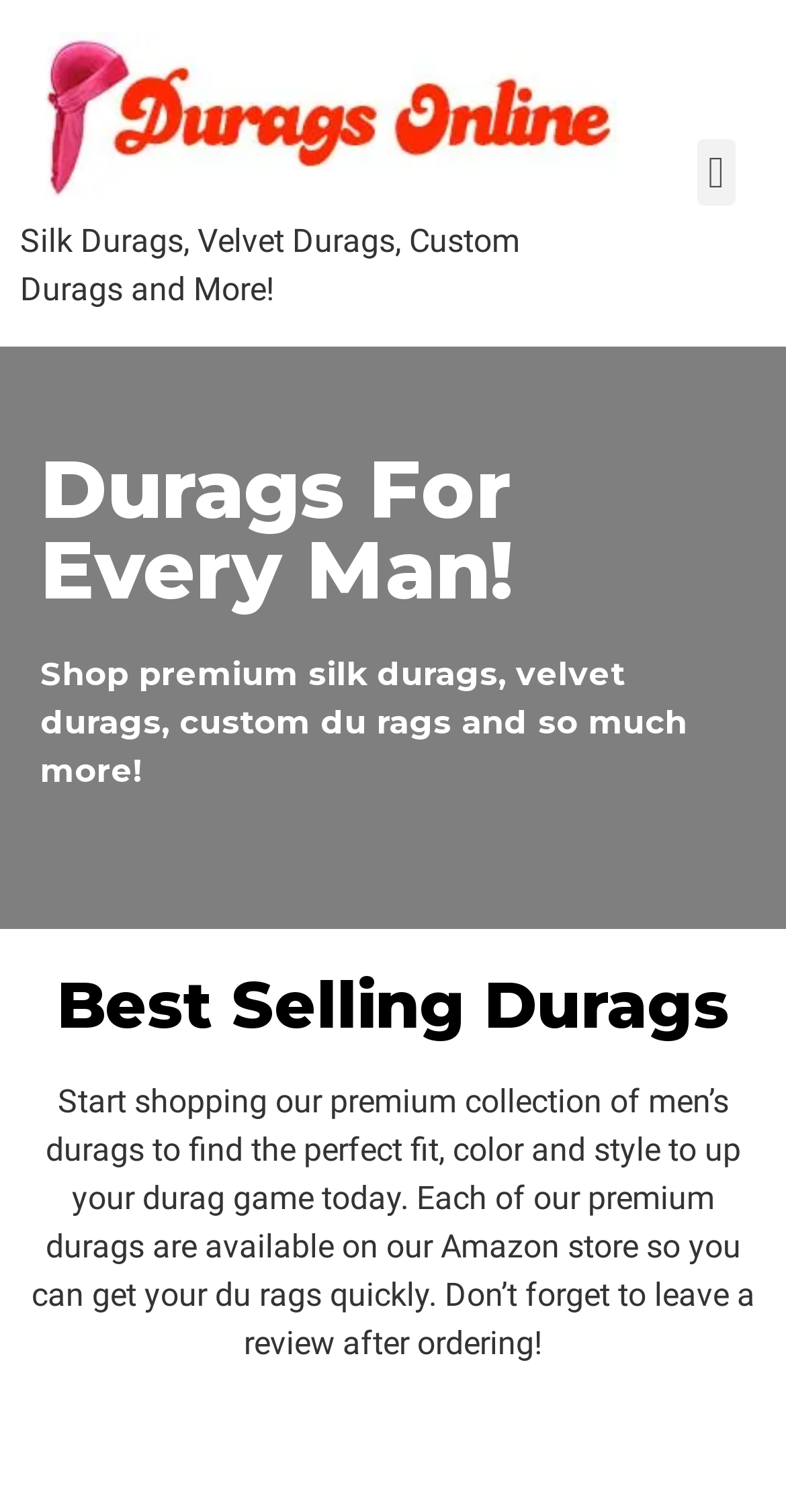Please give a one-word or short phrase response to the following question: 
What type of products are sold on this website?

Durags